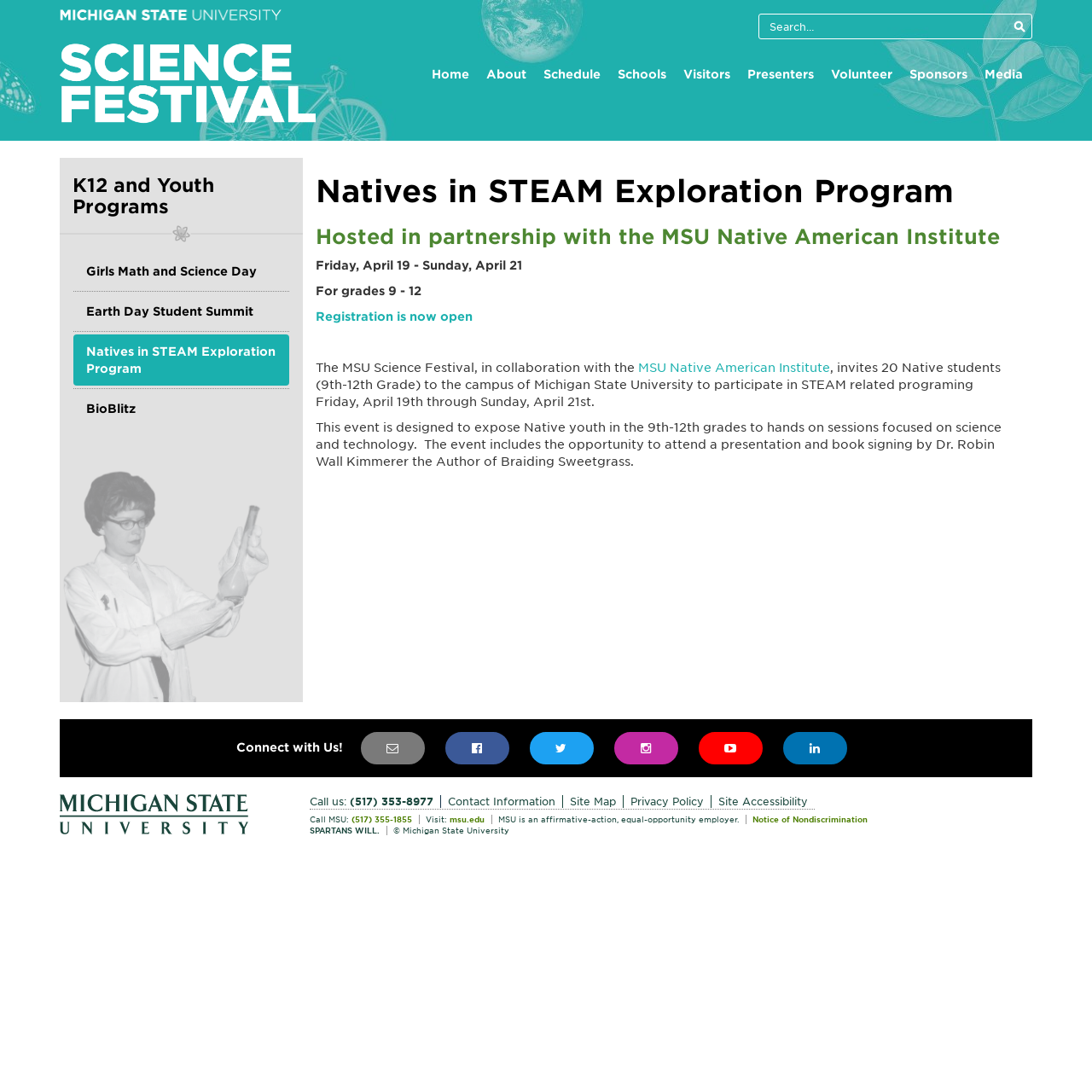Could you find the bounding box coordinates of the clickable area to complete this instruction: "Register for Natives in STEAM Exploration Program"?

[0.289, 0.282, 0.36, 0.298]